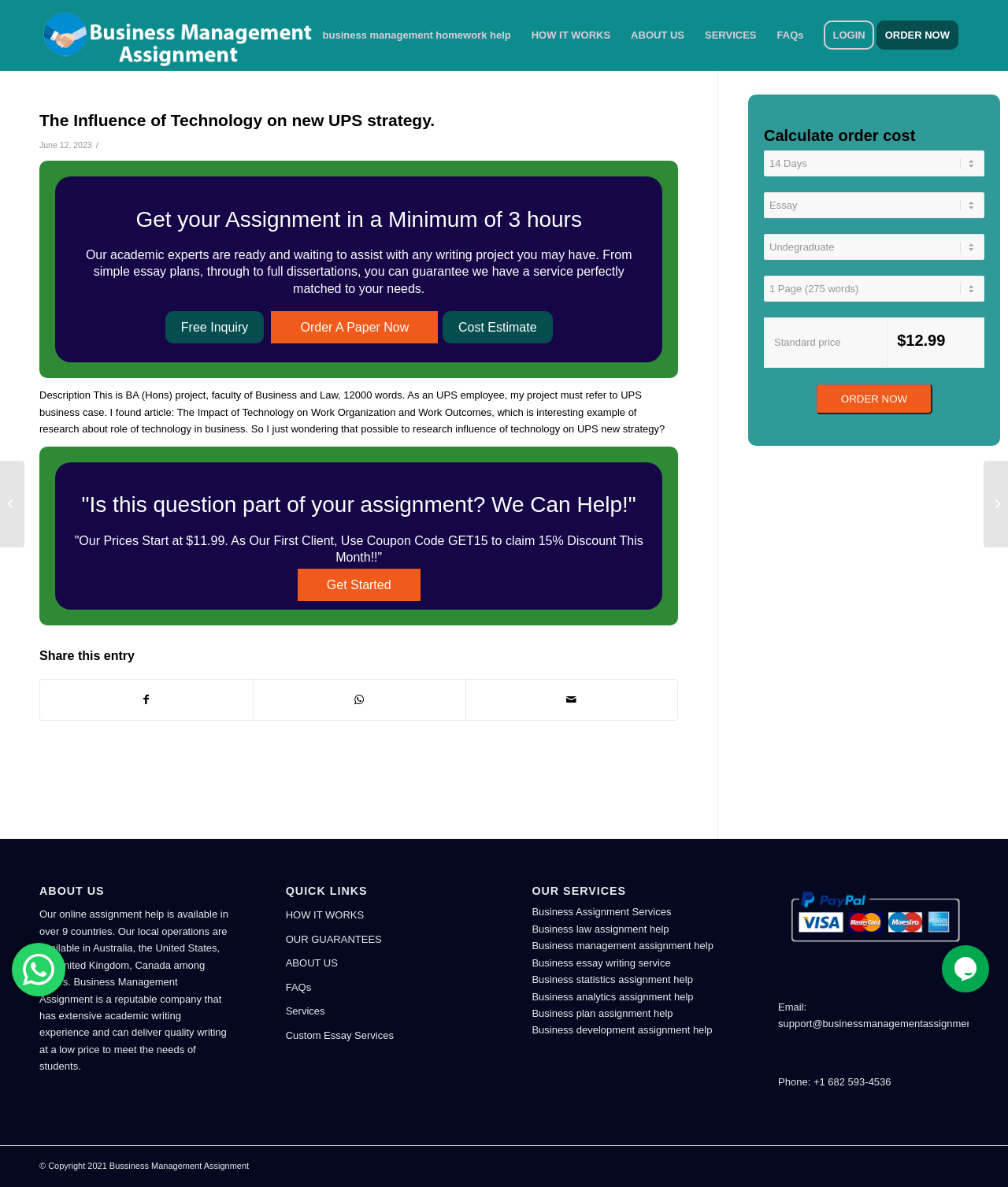Refer to the screenshot and give an in-depth answer to this question: What is the name of the company providing the assignment help?

The company providing the assignment help is Business Management Assignment, as stated in the ABOUT US section of the webpage.